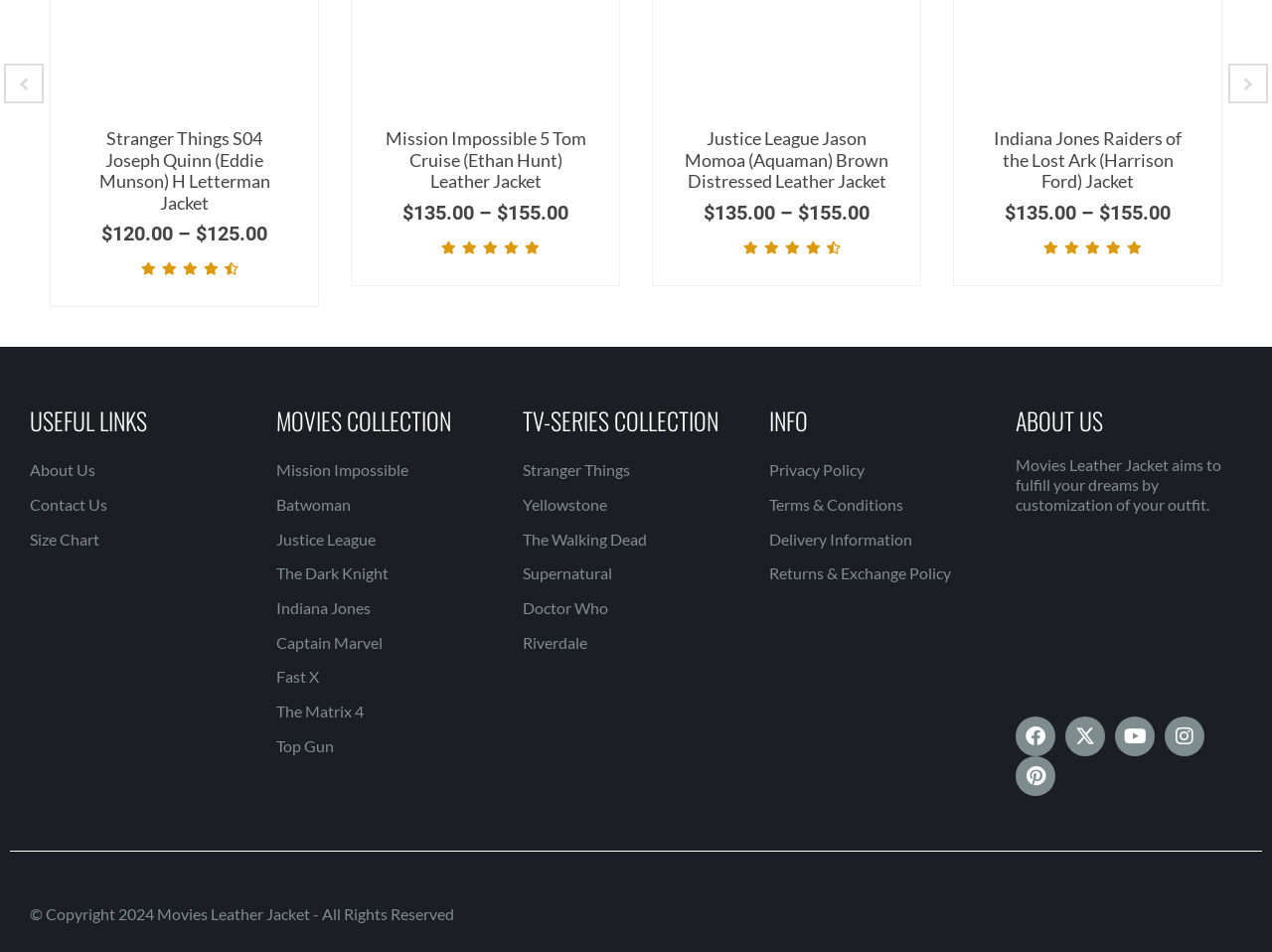Identify the bounding box coordinates for the region to click in order to carry out this instruction: "Click the Mission Impossible 5 Tom Cruise (Ethan Hunt) Leather Jacket link". Provide the coordinates using four float numbers between 0 and 1, formatted as [left, top, right, bottom].

[0.303, 0.134, 0.461, 0.202]